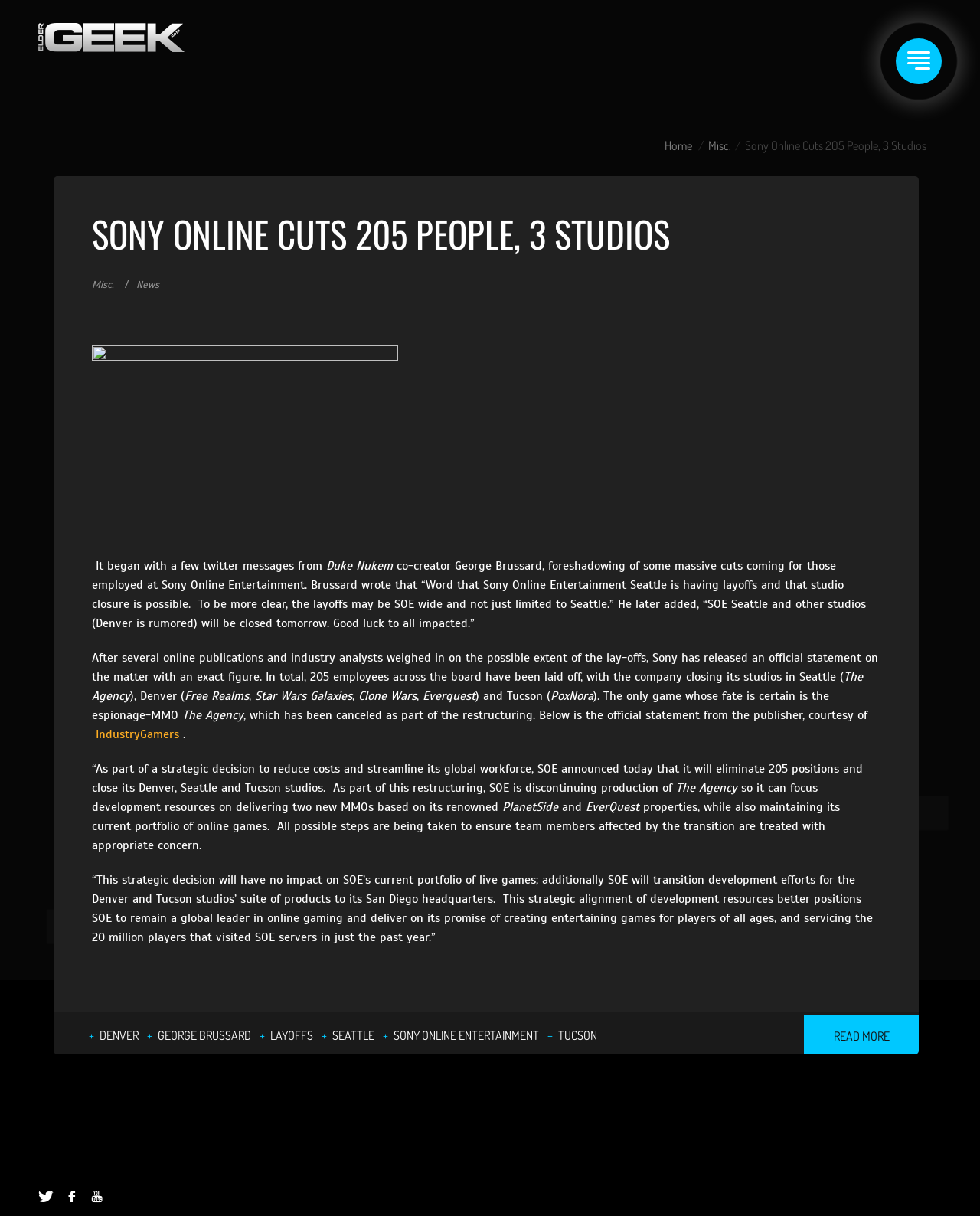Please identify the bounding box coordinates of the clickable area that will allow you to execute the instruction: "Check the news".

[0.139, 0.229, 0.162, 0.239]